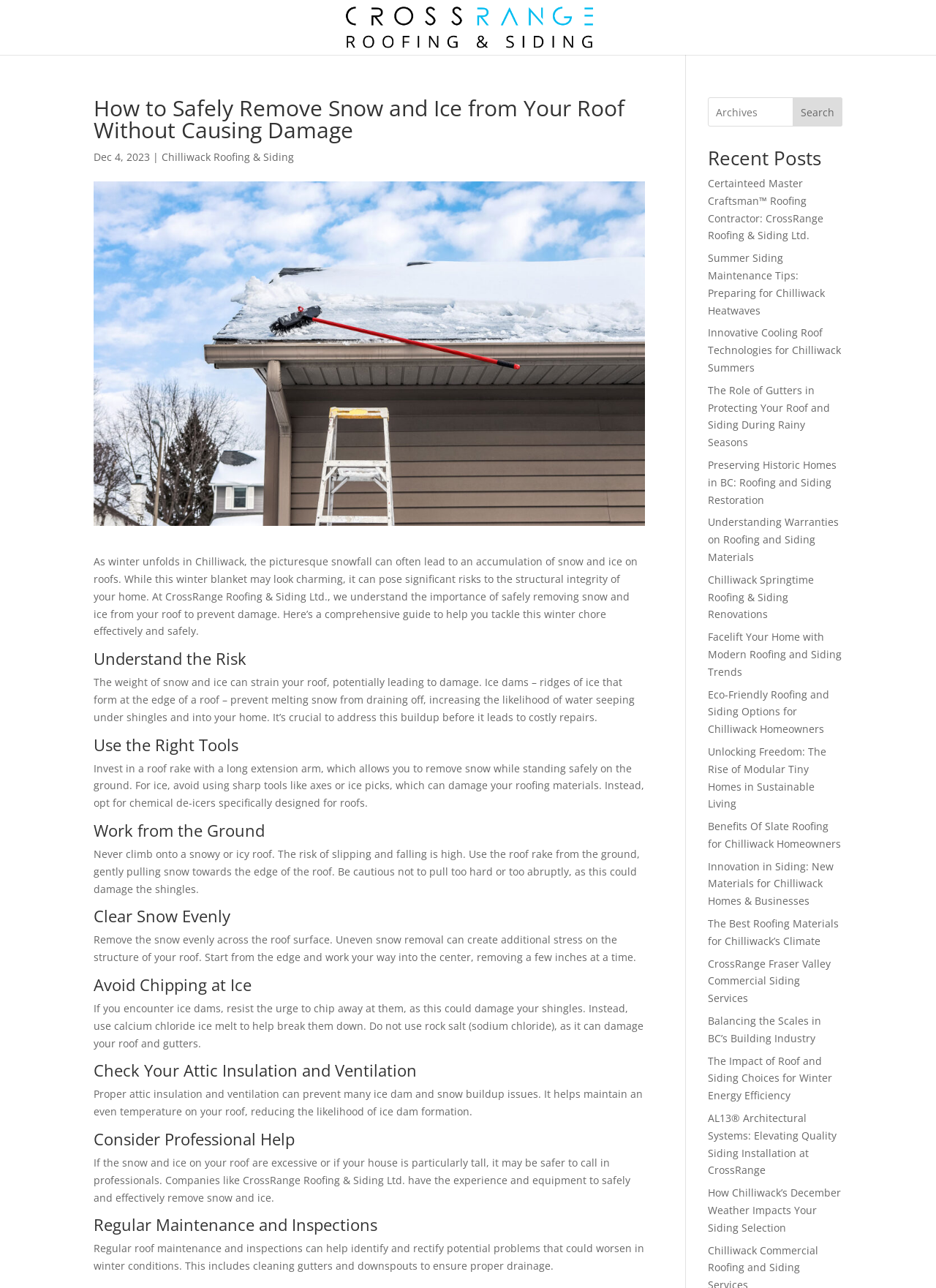Please identify the bounding box coordinates of the element on the webpage that should be clicked to follow this instruction: "Get help from professionals to remove snow and ice from your roof". The bounding box coordinates should be given as four float numbers between 0 and 1, formatted as [left, top, right, bottom].

[0.1, 0.897, 0.673, 0.935]